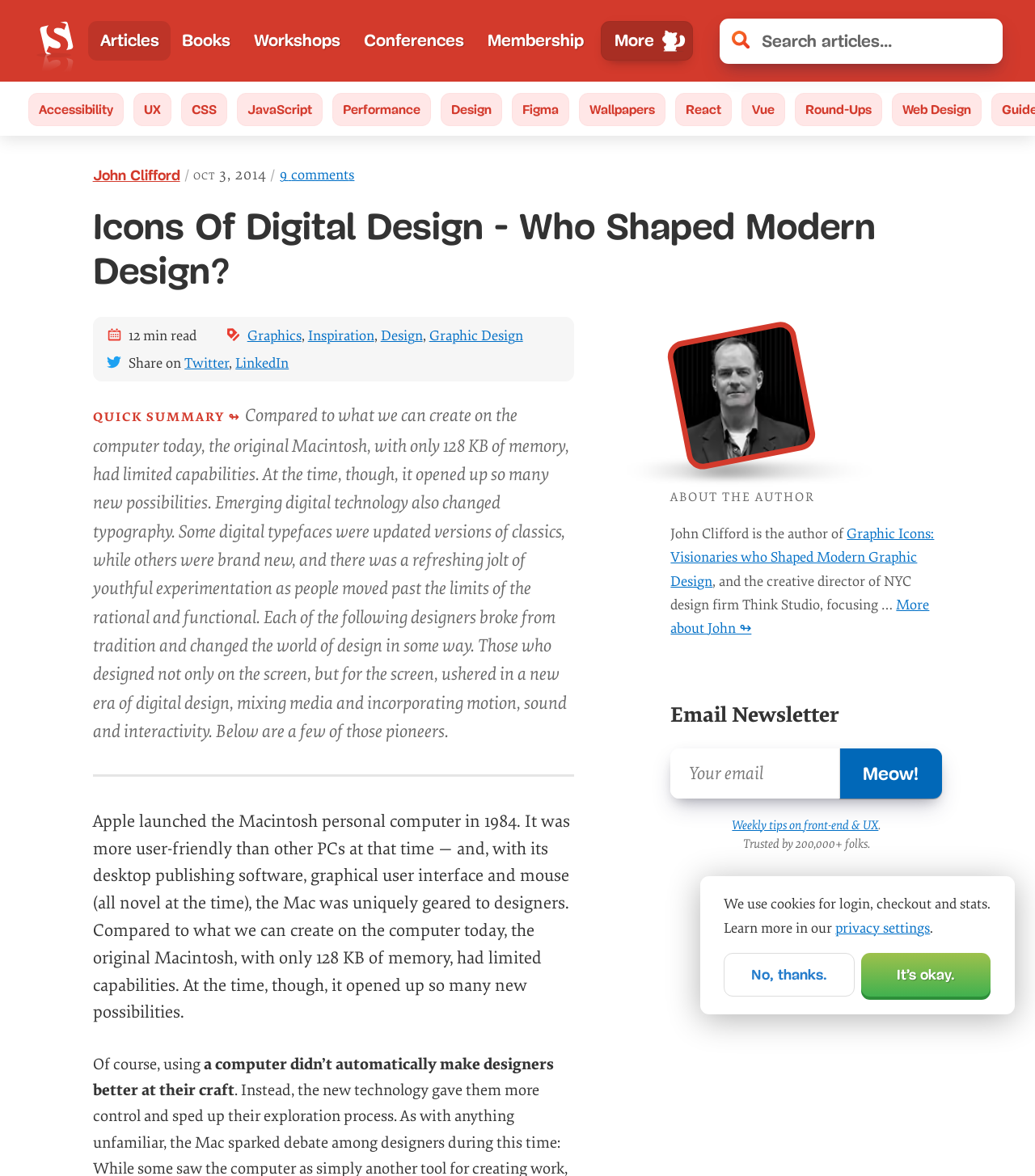Identify the bounding box of the HTML element described as: "title="← Back to the homepage"".

[0.031, 0.011, 0.077, 0.059]